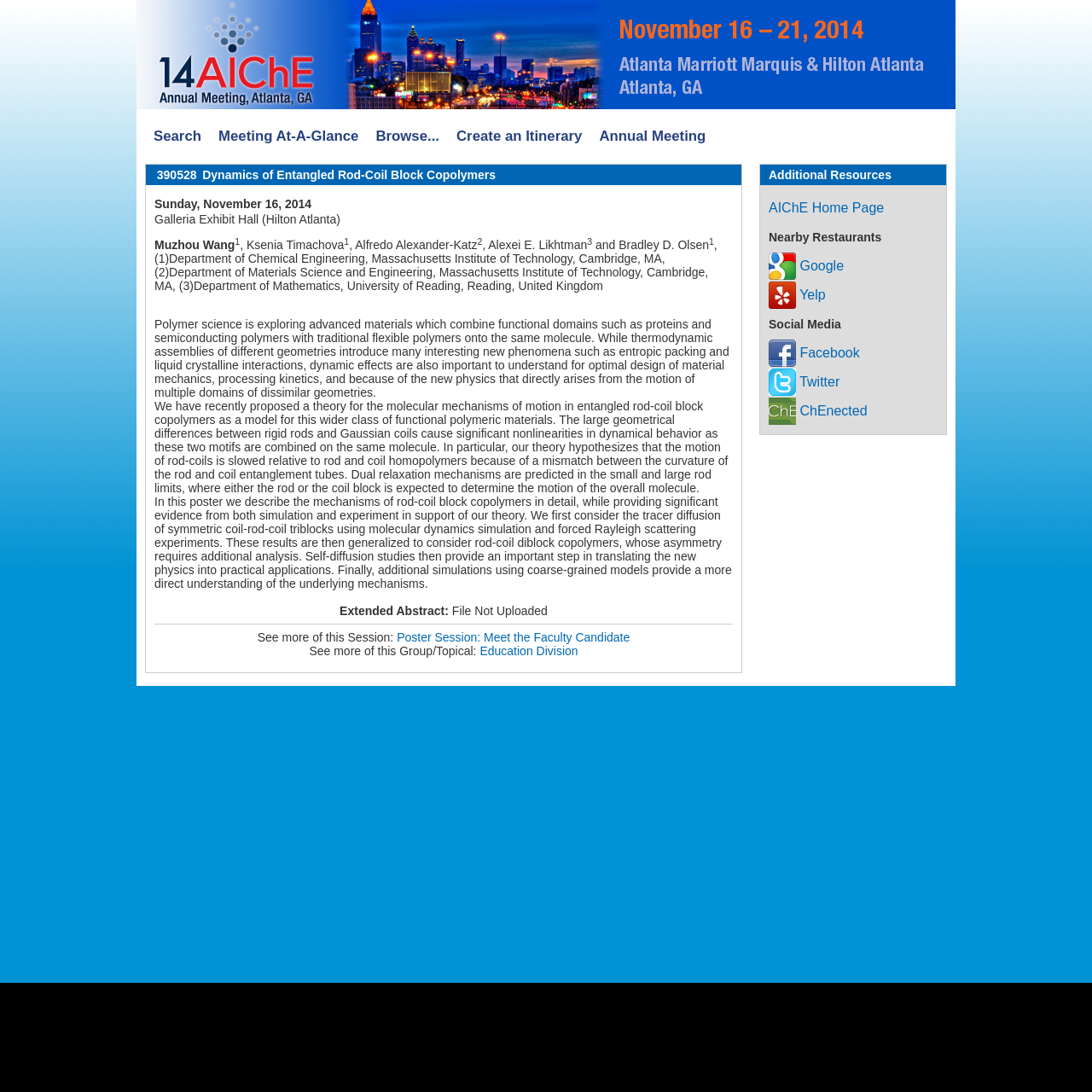Find the bounding box coordinates for the element that must be clicked to complete the instruction: "Visit the AIChE Home Page". The coordinates should be four float numbers between 0 and 1, indicated as [left, top, right, bottom].

[0.704, 0.183, 0.81, 0.196]